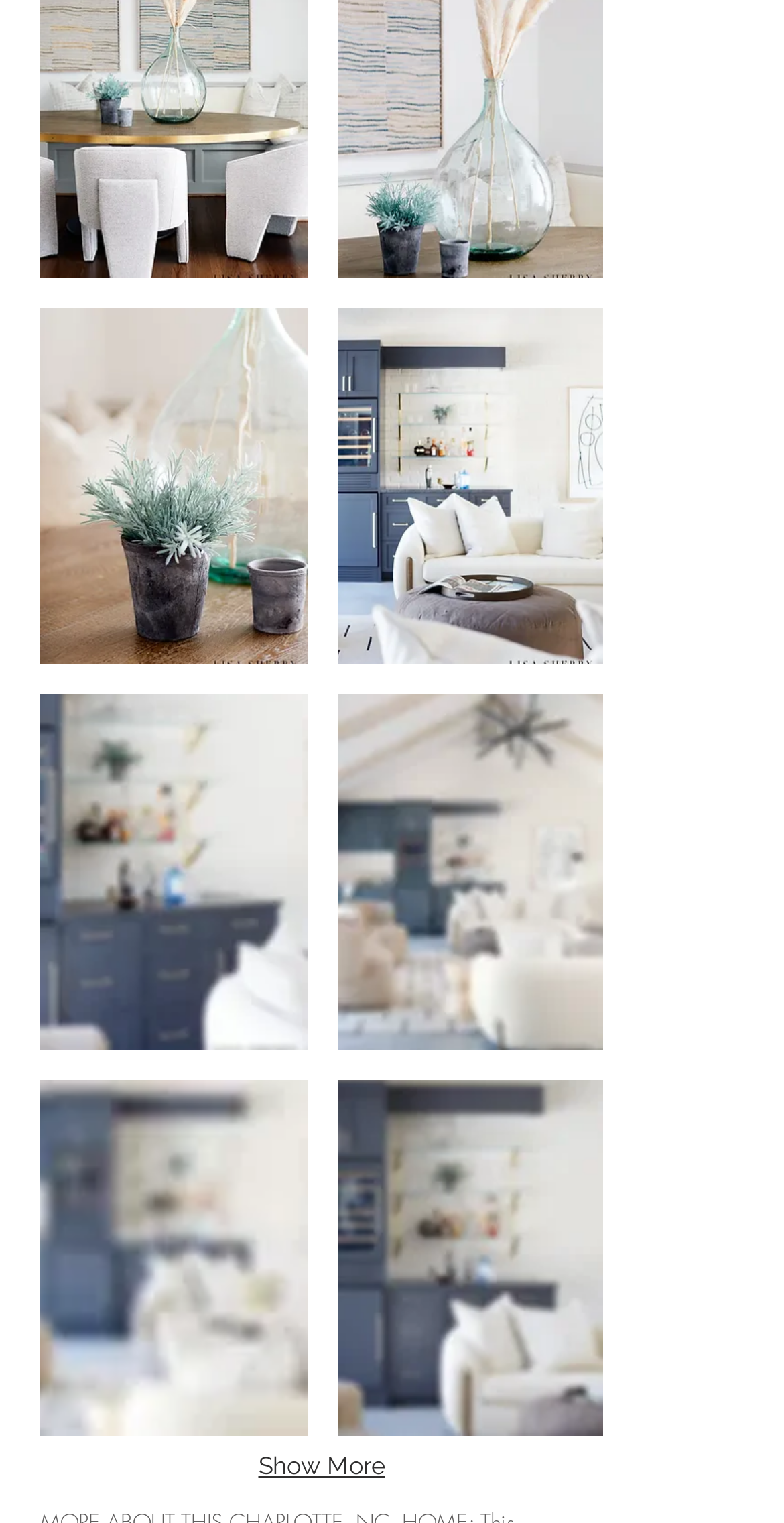Are all buttons of the same size?
With the help of the image, please provide a detailed response to the question.

I compared the bounding box coordinates of the buttons, and they have different widths and heights, indicating that the buttons are not of the same size.